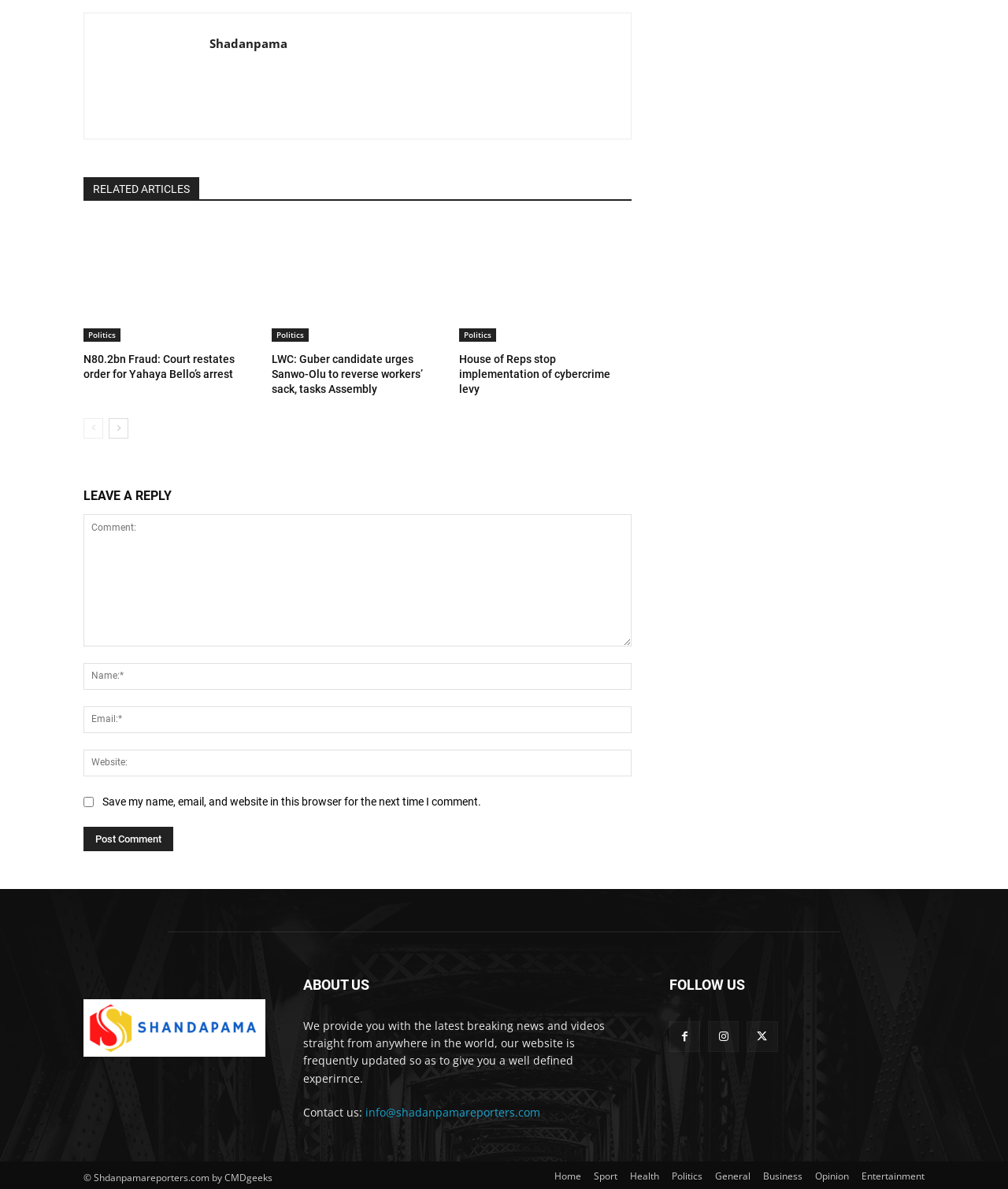Answer the question using only a single word or phrase: 
What categories are available on the website?

Home, Sport, Health, Politics, General, Business, Opinion, Entertainment